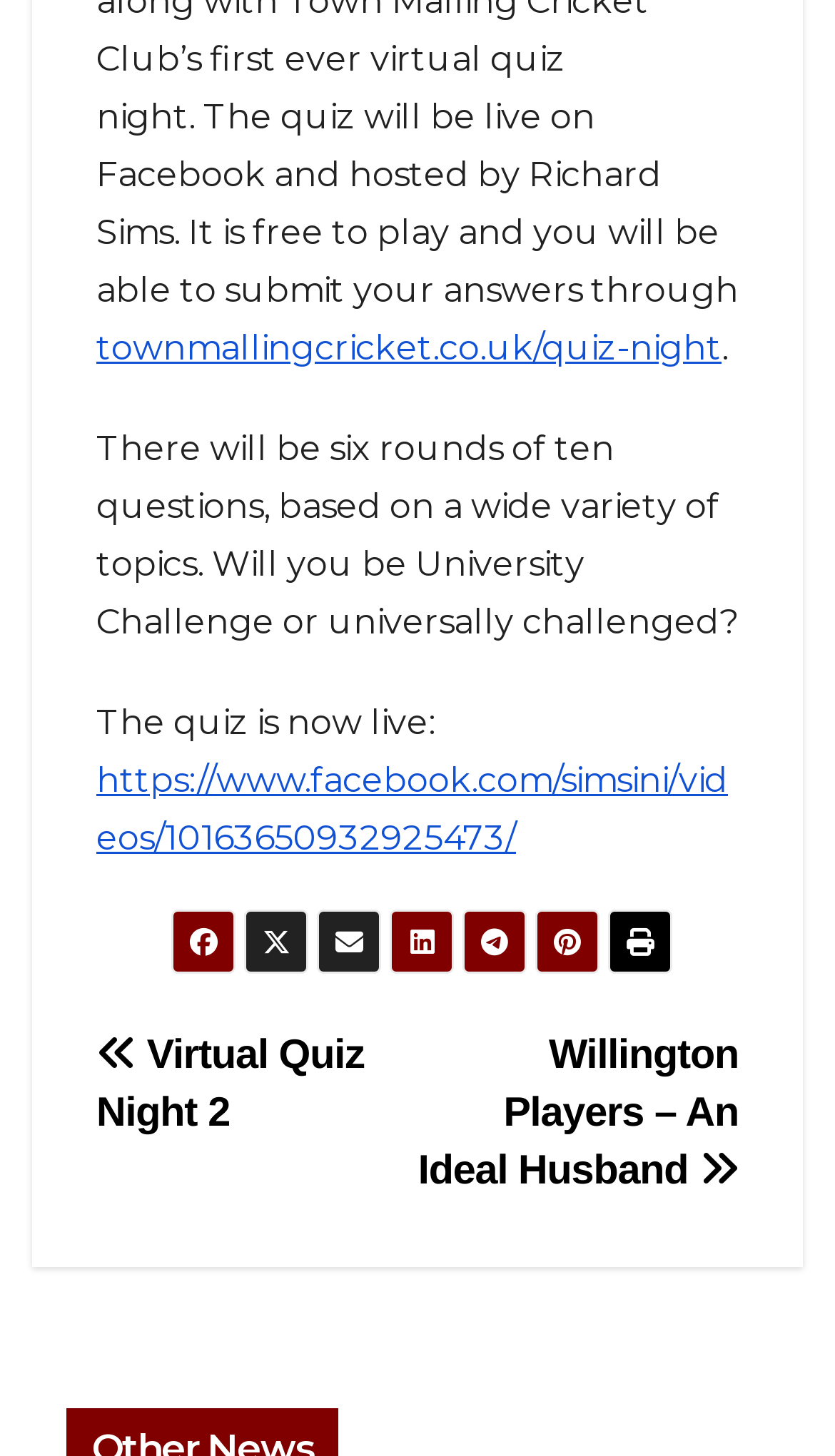Use a single word or phrase to answer the question: 
What is the topic of the quiz night?

Variety of topics